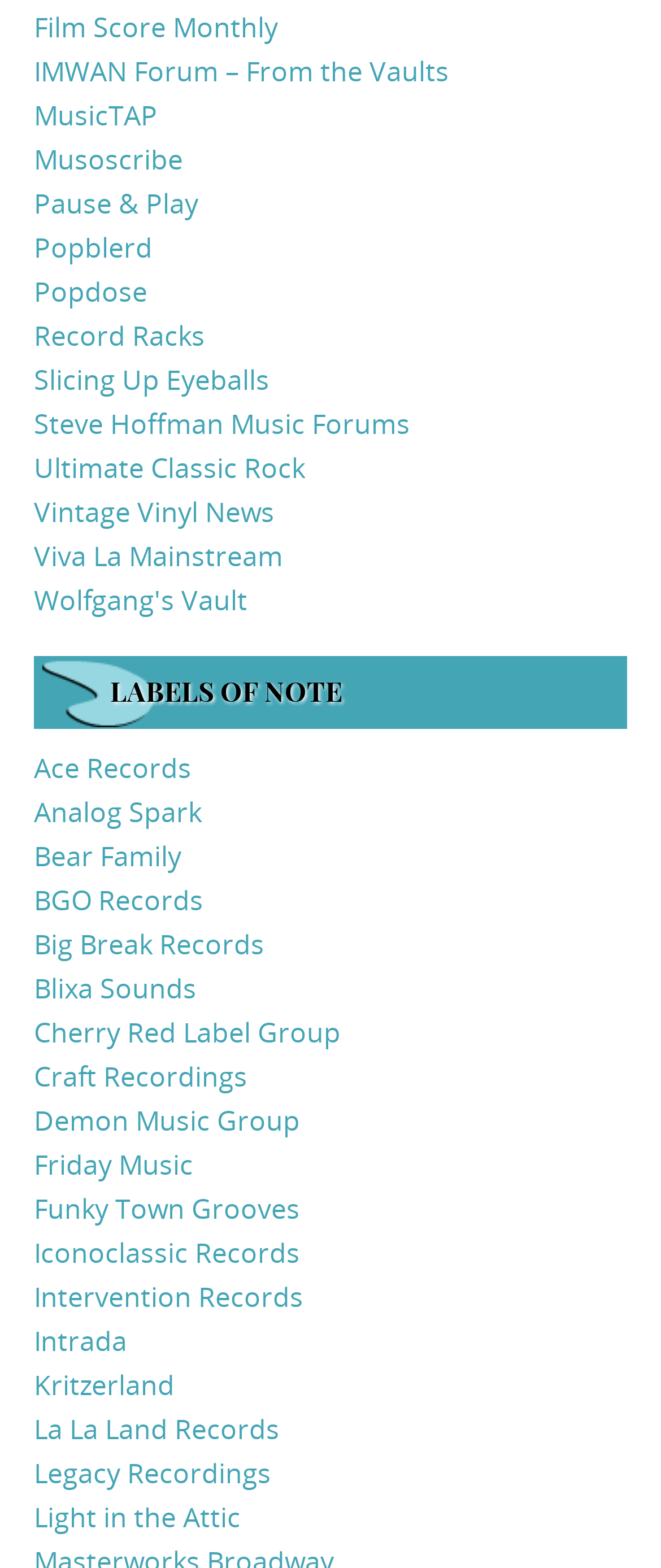Identify the bounding box coordinates for the UI element mentioned here: "Blixa Sounds". Provide the coordinates as four float values between 0 and 1, i.e., [left, top, right, bottom].

[0.051, 0.619, 0.297, 0.643]